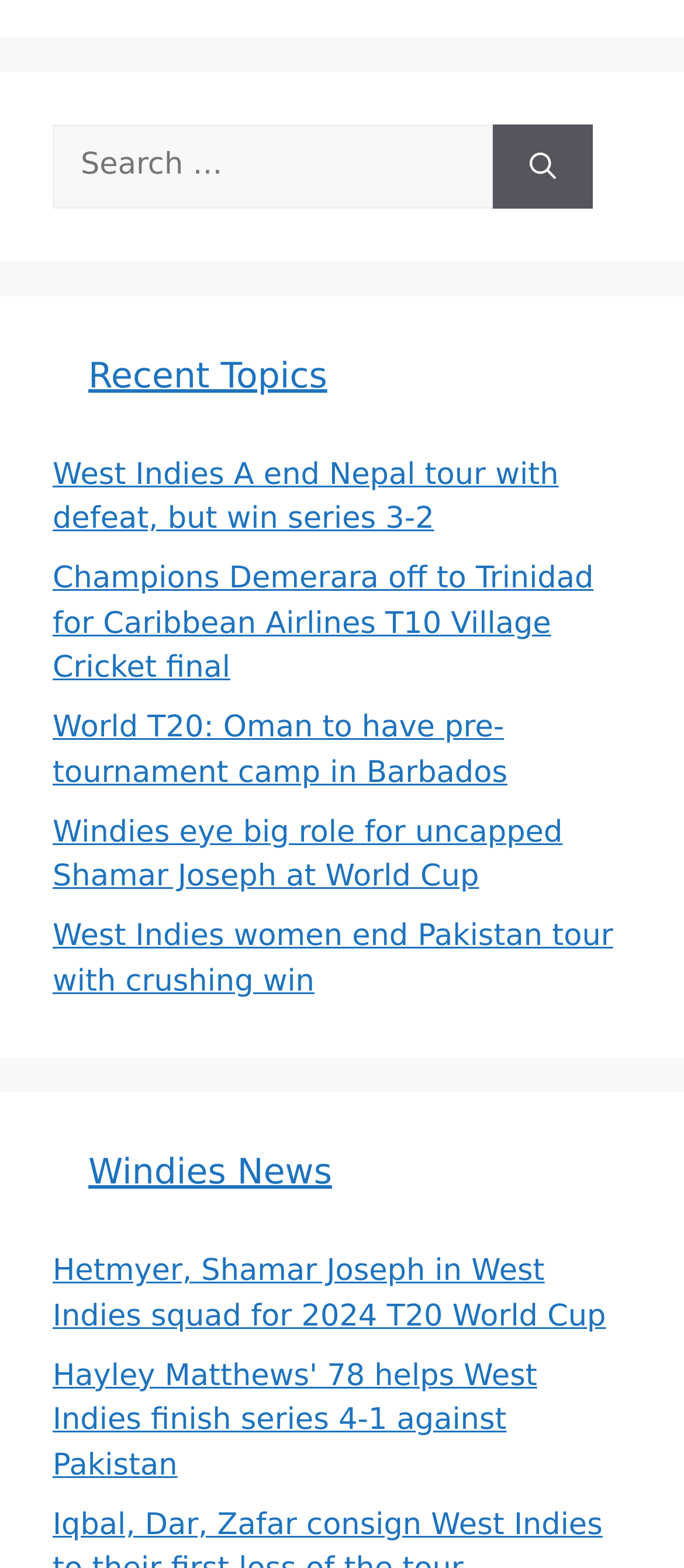Identify the bounding box coordinates of the clickable region necessary to fulfill the following instruction: "Read West Indies A end Nepal tour with defeat, but win series 3-2". The bounding box coordinates should be four float numbers between 0 and 1, i.e., [left, top, right, bottom].

[0.077, 0.292, 0.817, 0.343]